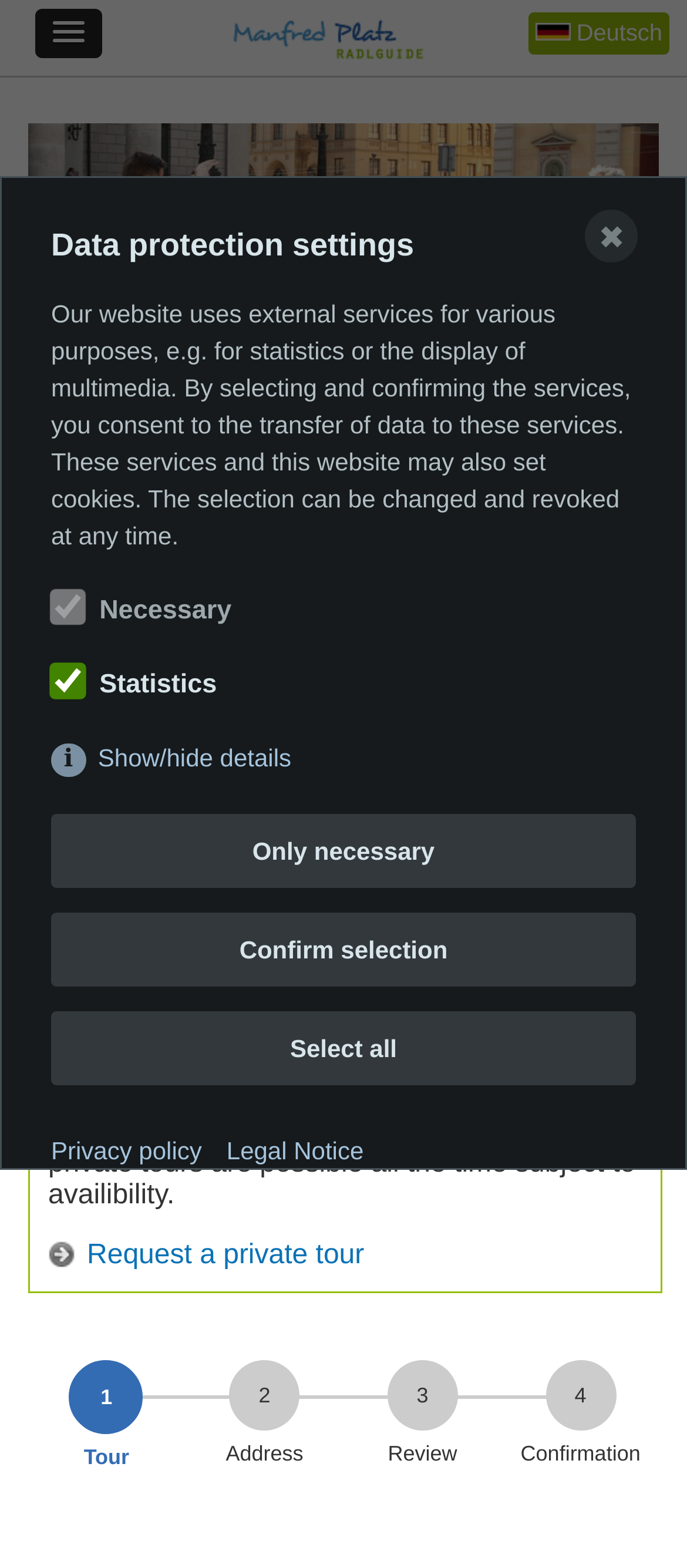Pinpoint the bounding box coordinates of the area that should be clicked to complete the following instruction: "Share the webpage". The coordinates must be given as four float numbers between 0 and 1, i.e., [left, top, right, bottom].

[0.294, 0.29, 0.404, 0.309]